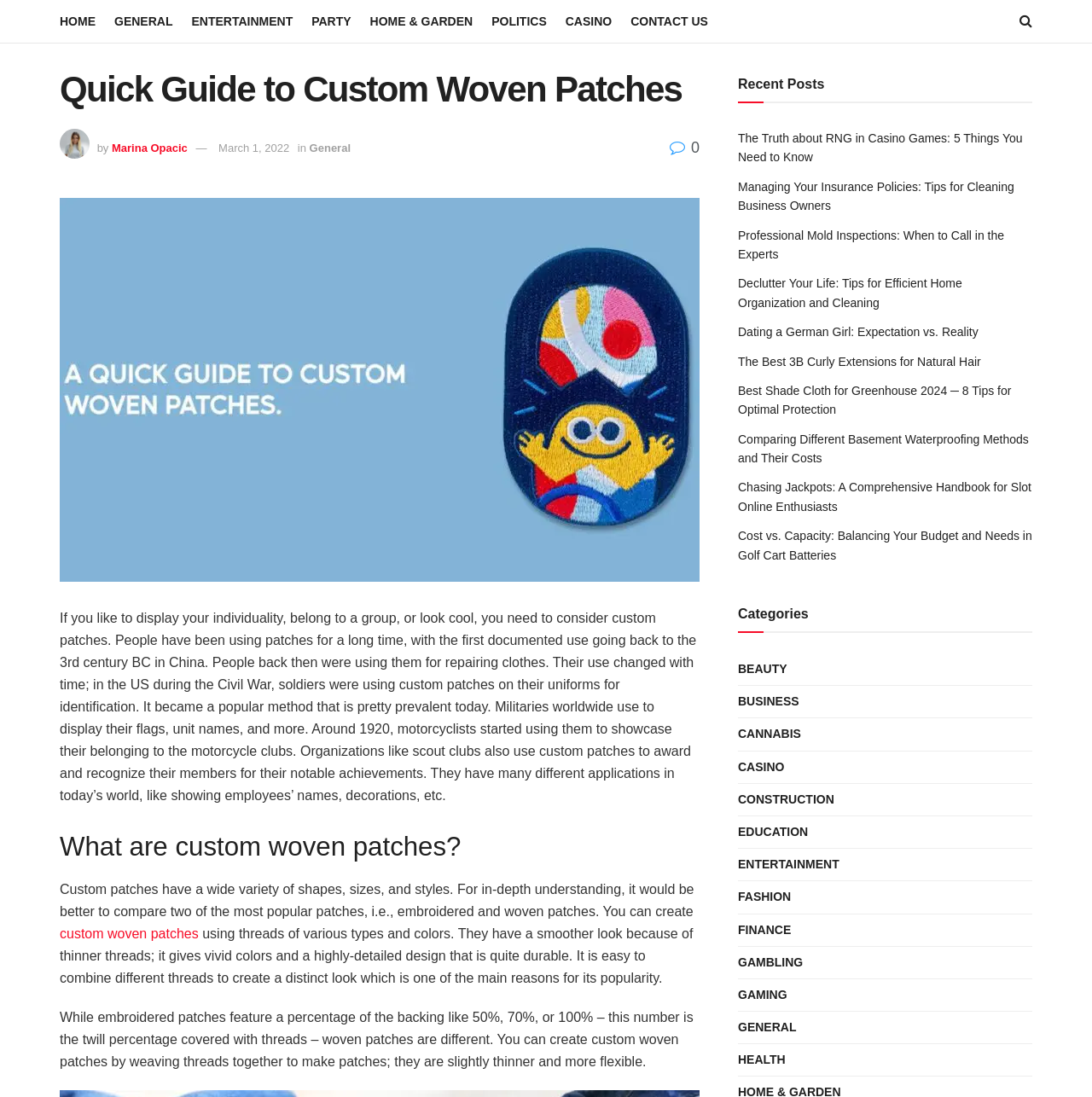Determine the bounding box coordinates of the element that should be clicked to execute the following command: "Learn about custom woven patches".

[0.055, 0.804, 0.636, 0.838]